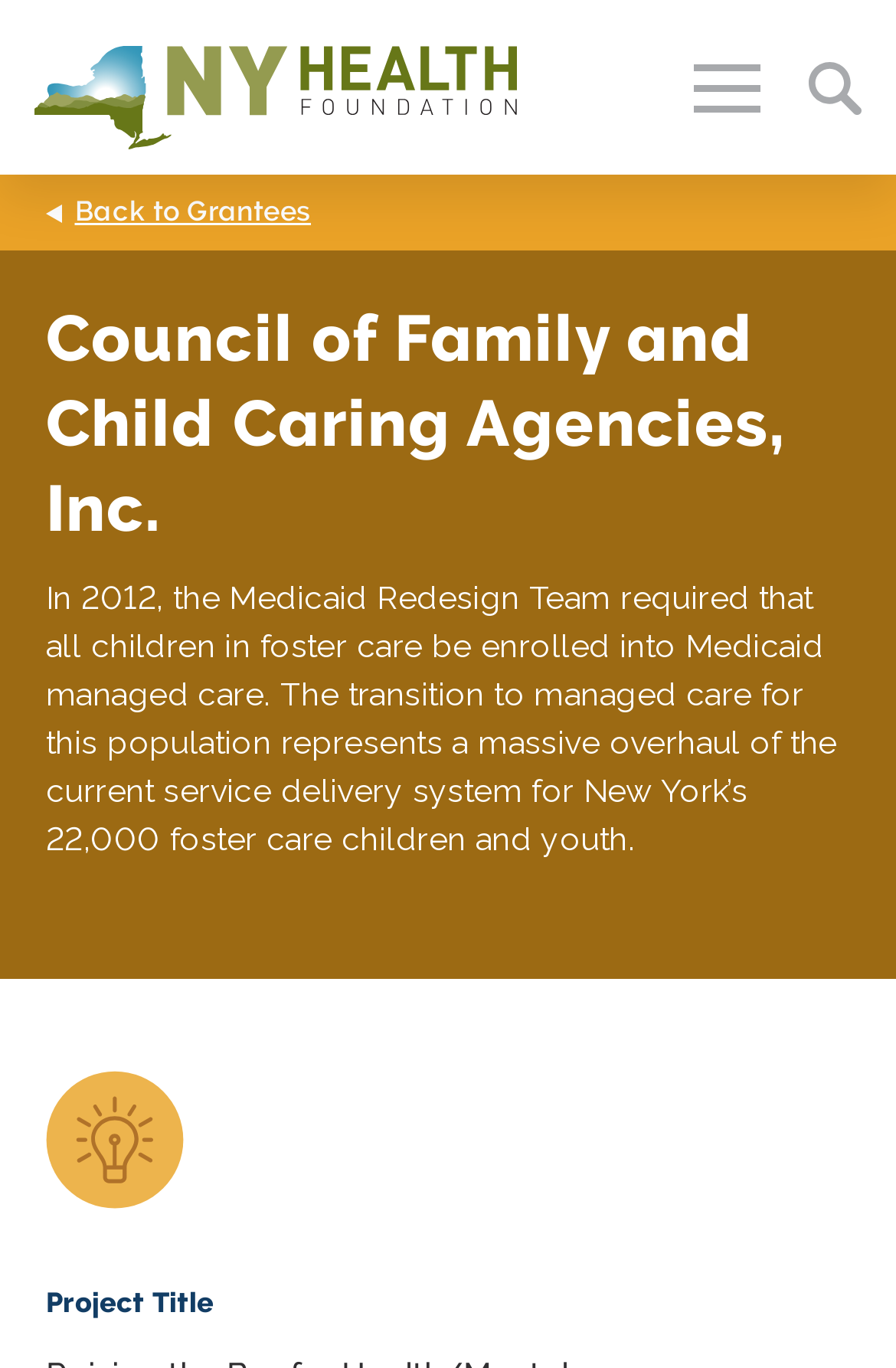Determine the bounding box for the described HTML element: "alt="New York Health Foundation"". Ensure the coordinates are four float numbers between 0 and 1 in the format [left, top, right, bottom].

[0.038, 0.087, 0.576, 0.114]